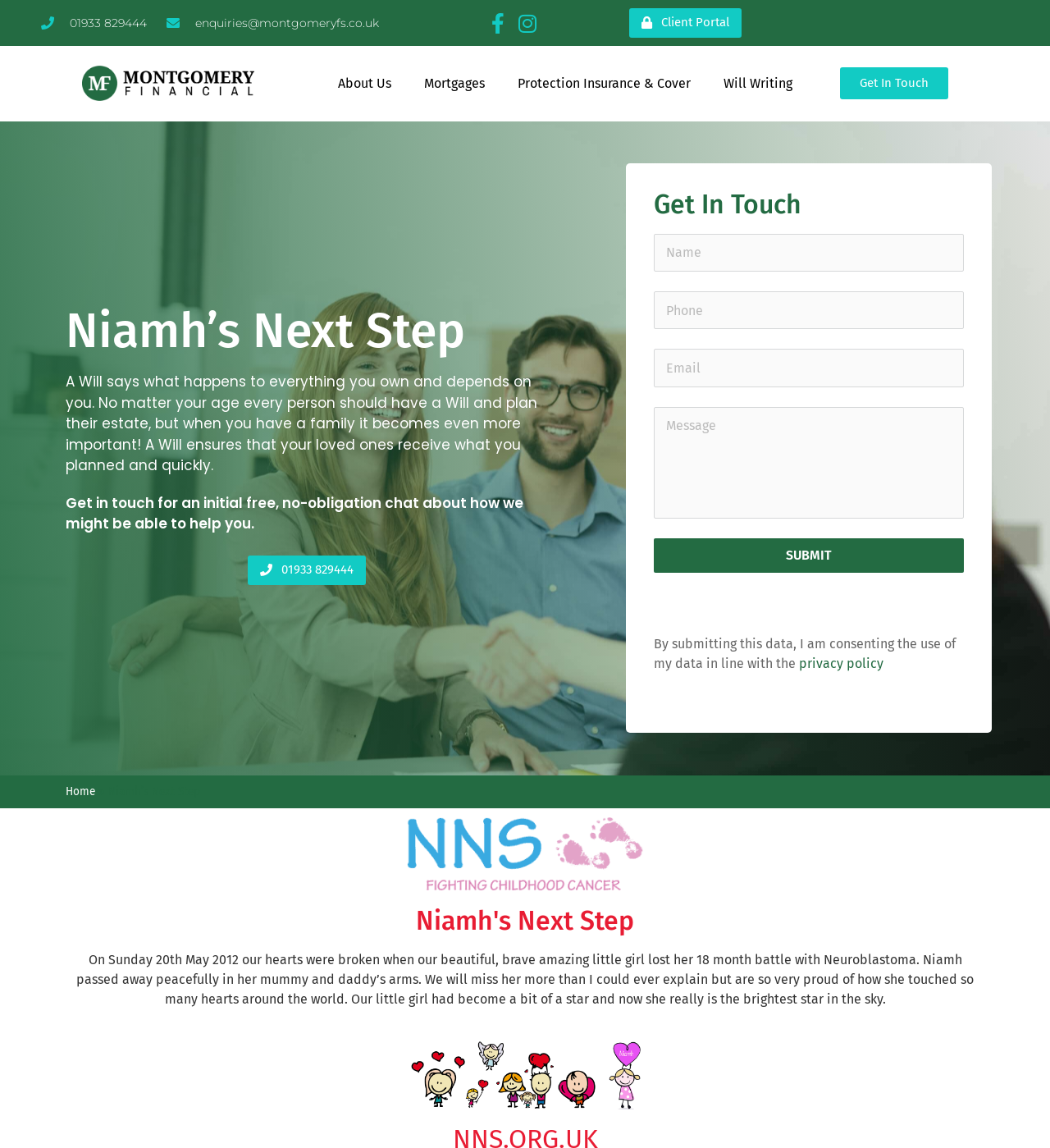Can you specify the bounding box coordinates for the region that should be clicked to fulfill this instruction: "Send an email".

[0.159, 0.013, 0.361, 0.028]